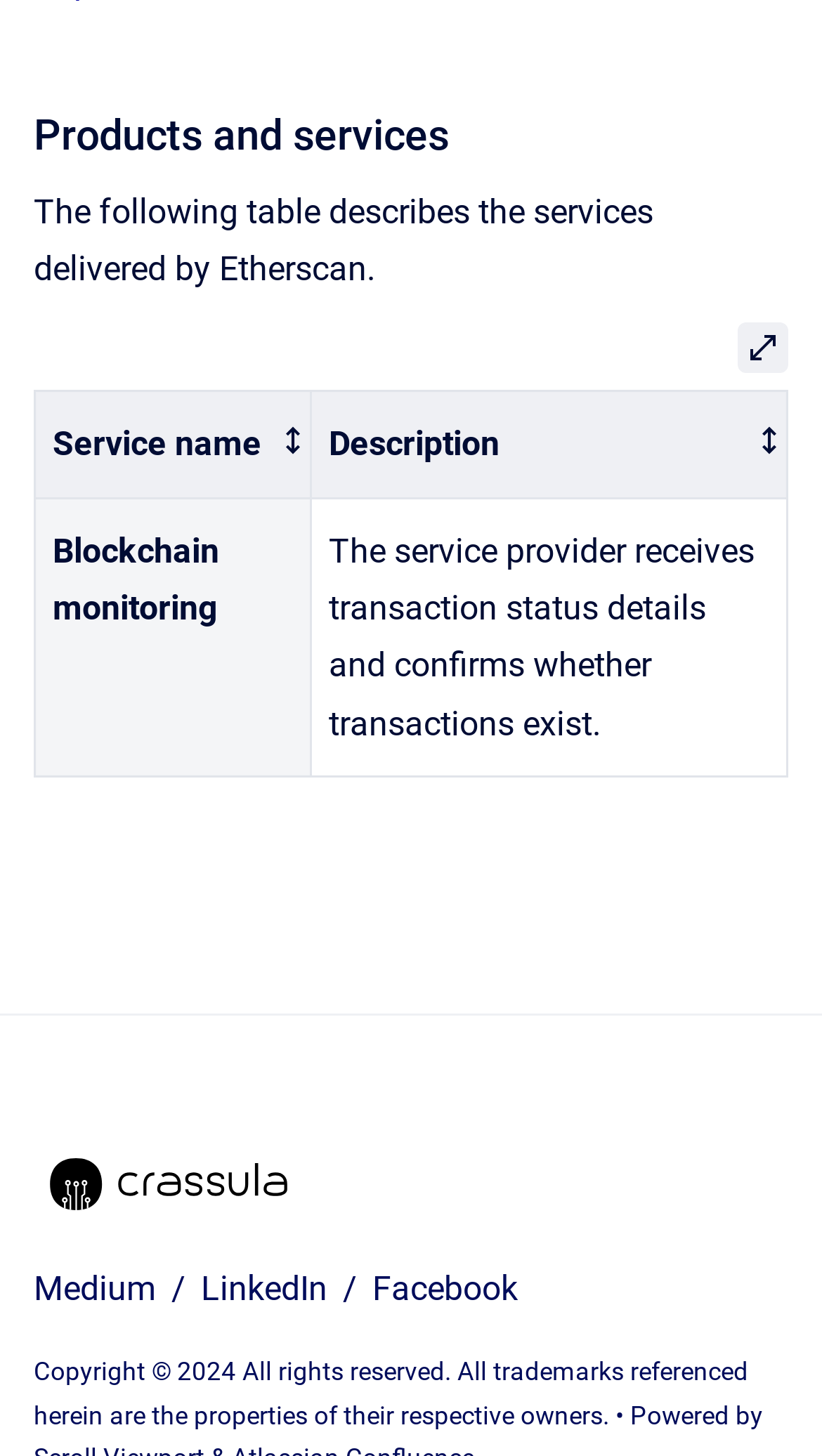What is the purpose of the services delivered by Etherscan?
Respond to the question with a single word or phrase according to the image.

Describe services